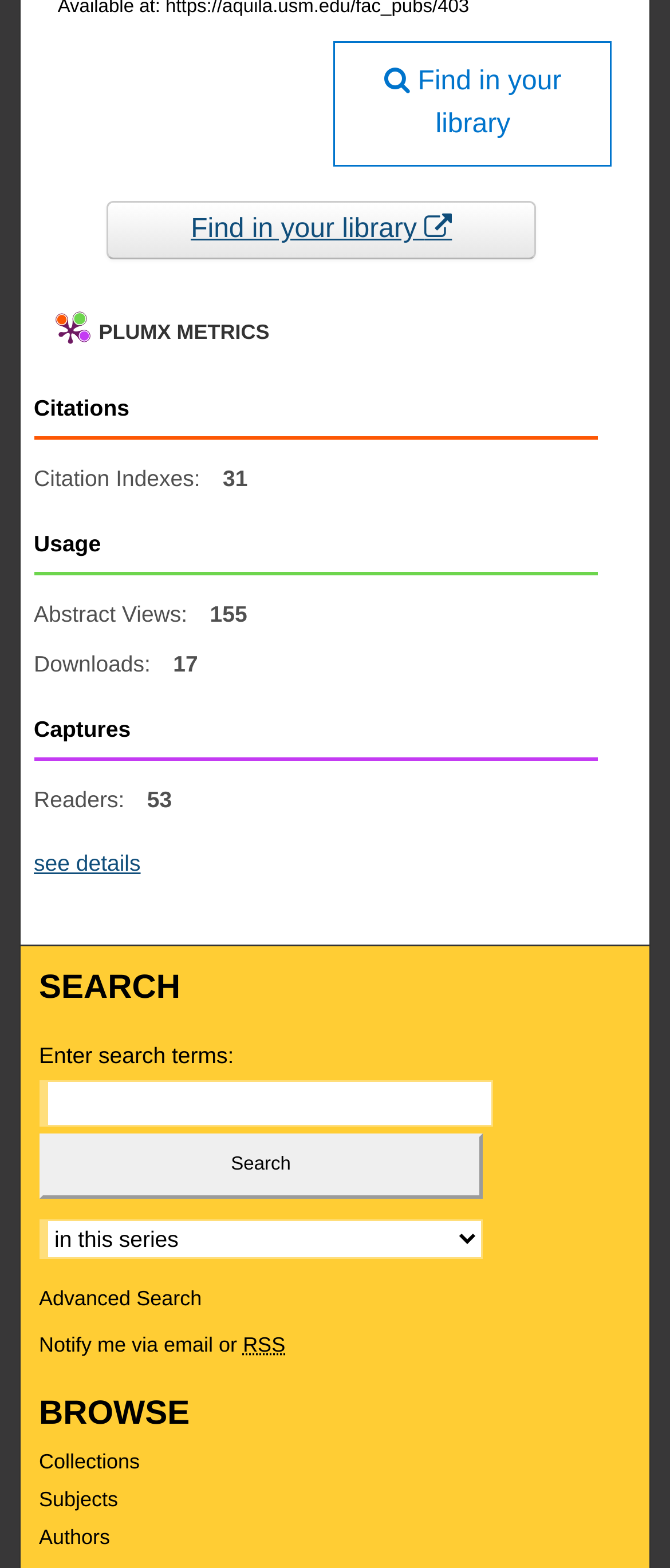What is the function of the 'Search' button?
Using the image as a reference, give a one-word or short phrase answer.

To search for terms